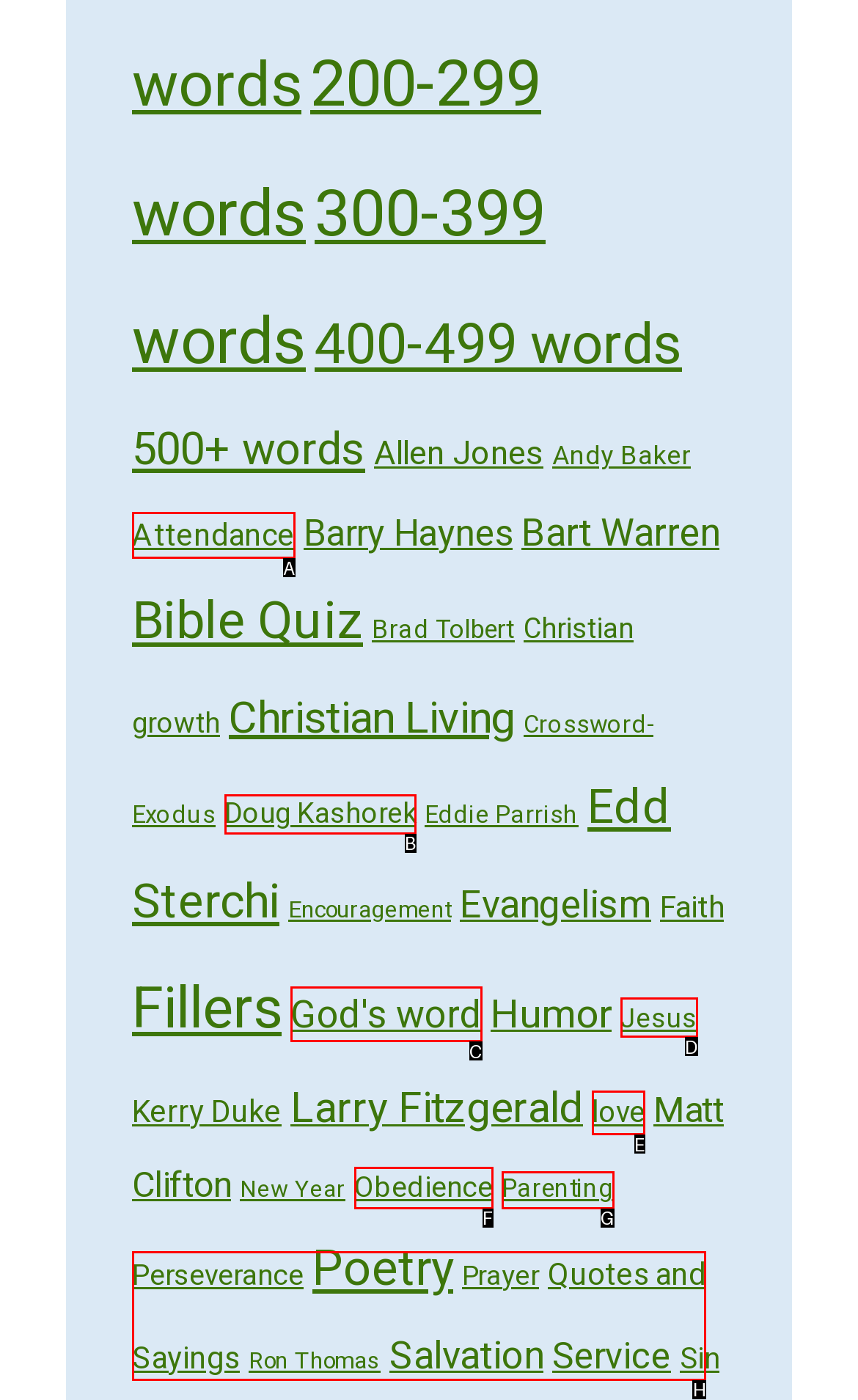Which lettered option should be clicked to achieve the task: Read quotes and sayings? Choose from the given choices.

H